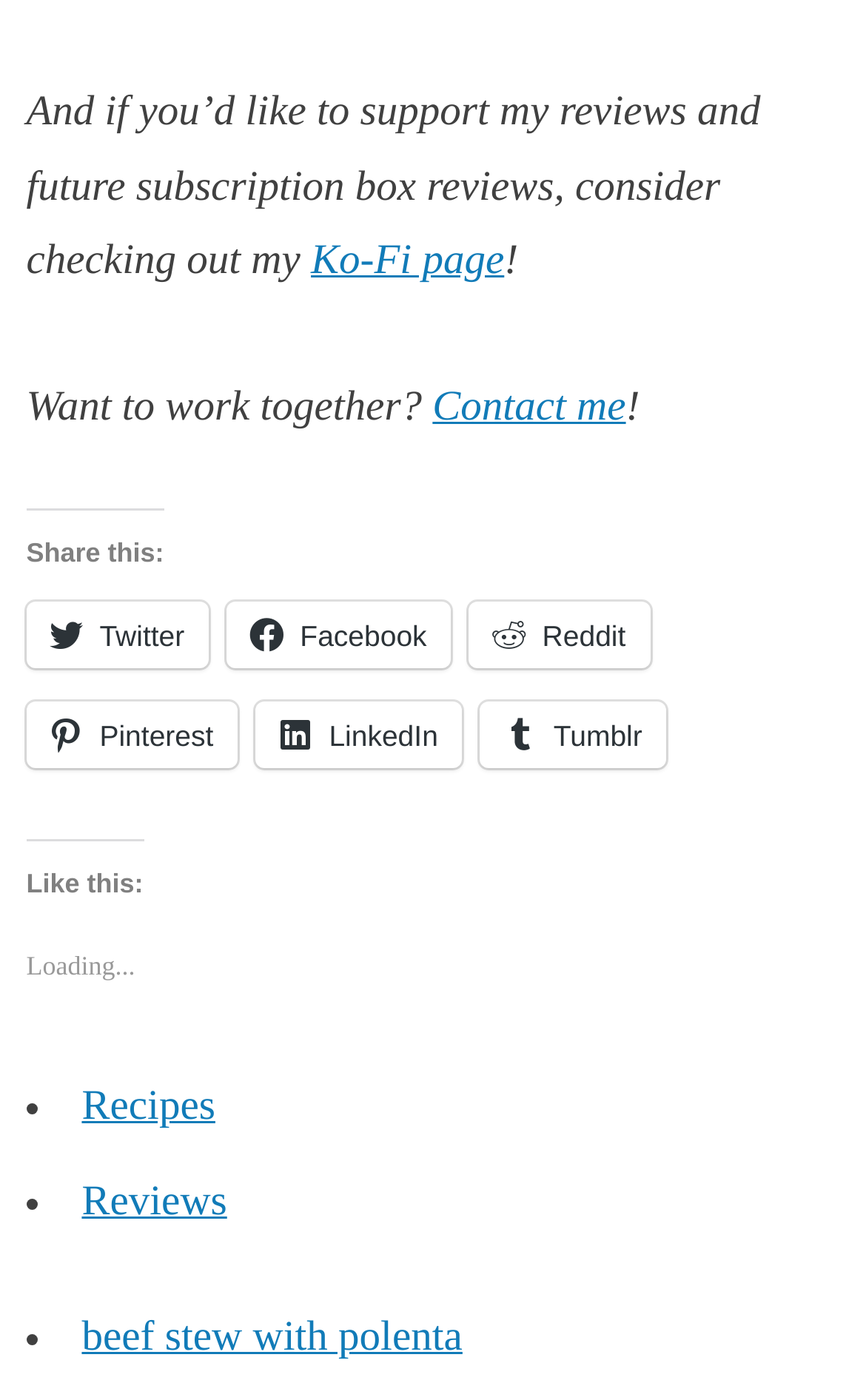Identify the bounding box coordinates for the UI element that matches this description: "Pinterest".

[0.03, 0.501, 0.275, 0.548]